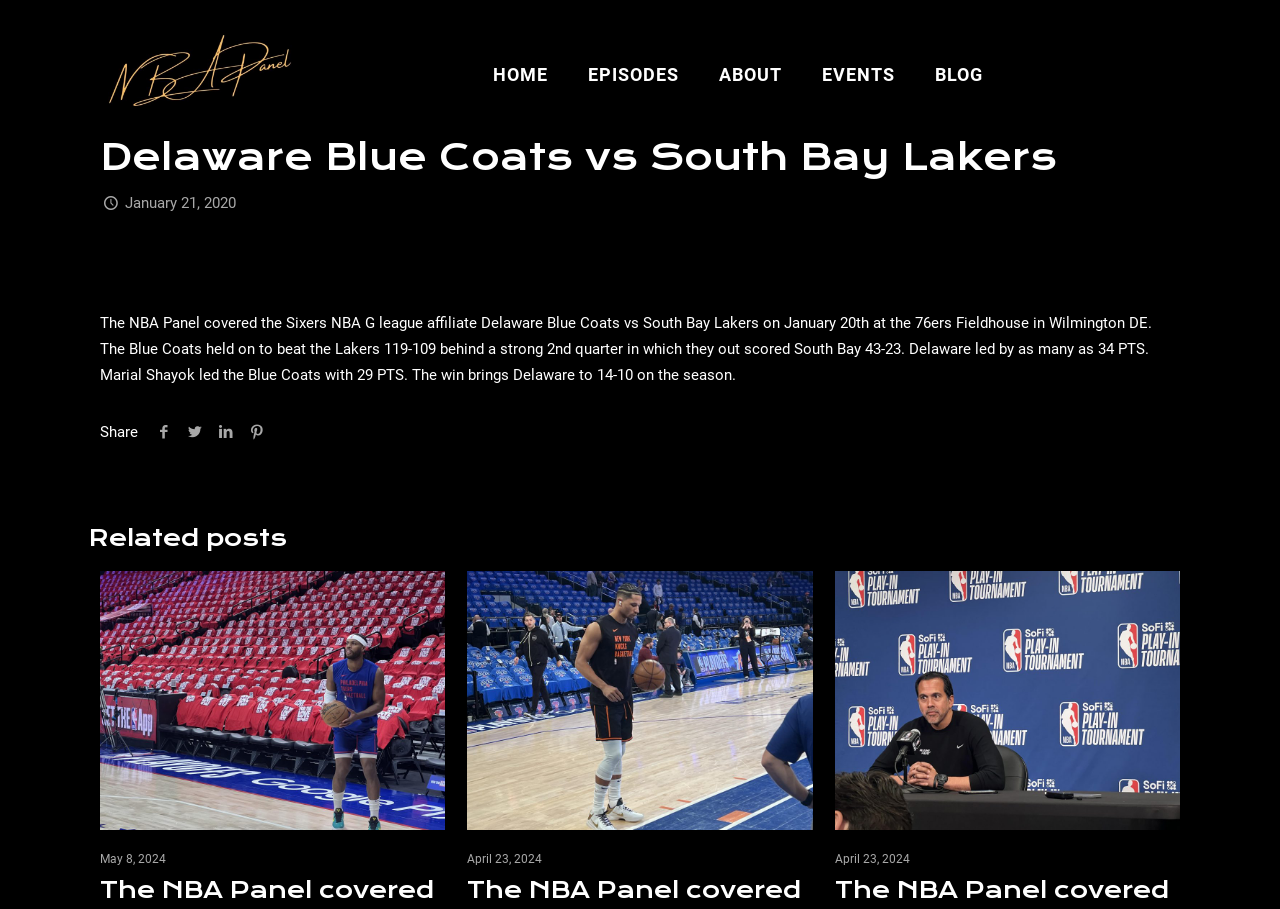What is the name of the venue where the game was played?
Using the image as a reference, give an elaborate response to the question.

I found the name of the venue by reading the text that describes the game. The text mentions that the game was played at the 76ers Fieldhouse in Wilmington DE.